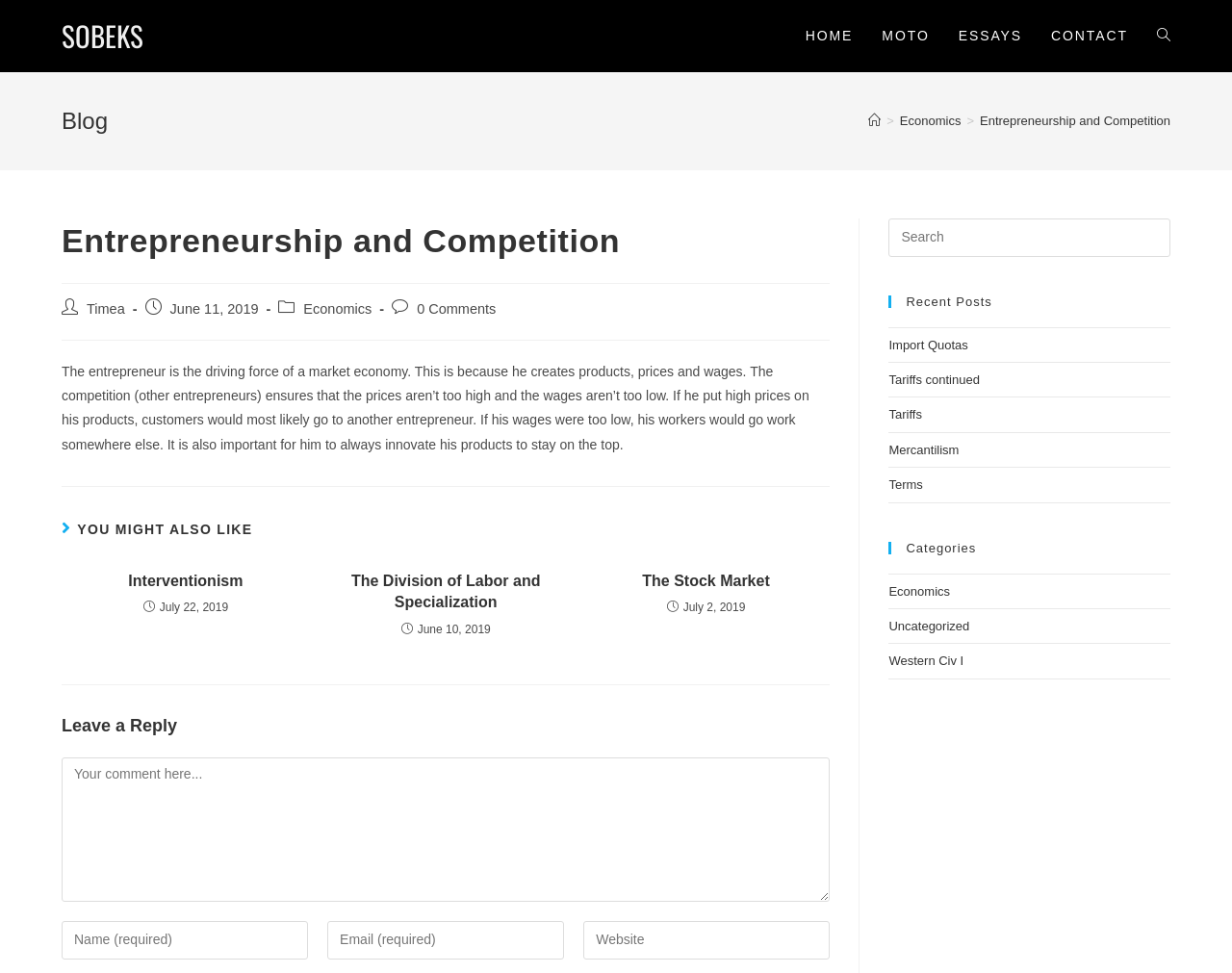Please identify the coordinates of the bounding box for the clickable region that will accomplish this instruction: "Click on the HOME link".

[0.642, 0.0, 0.704, 0.074]